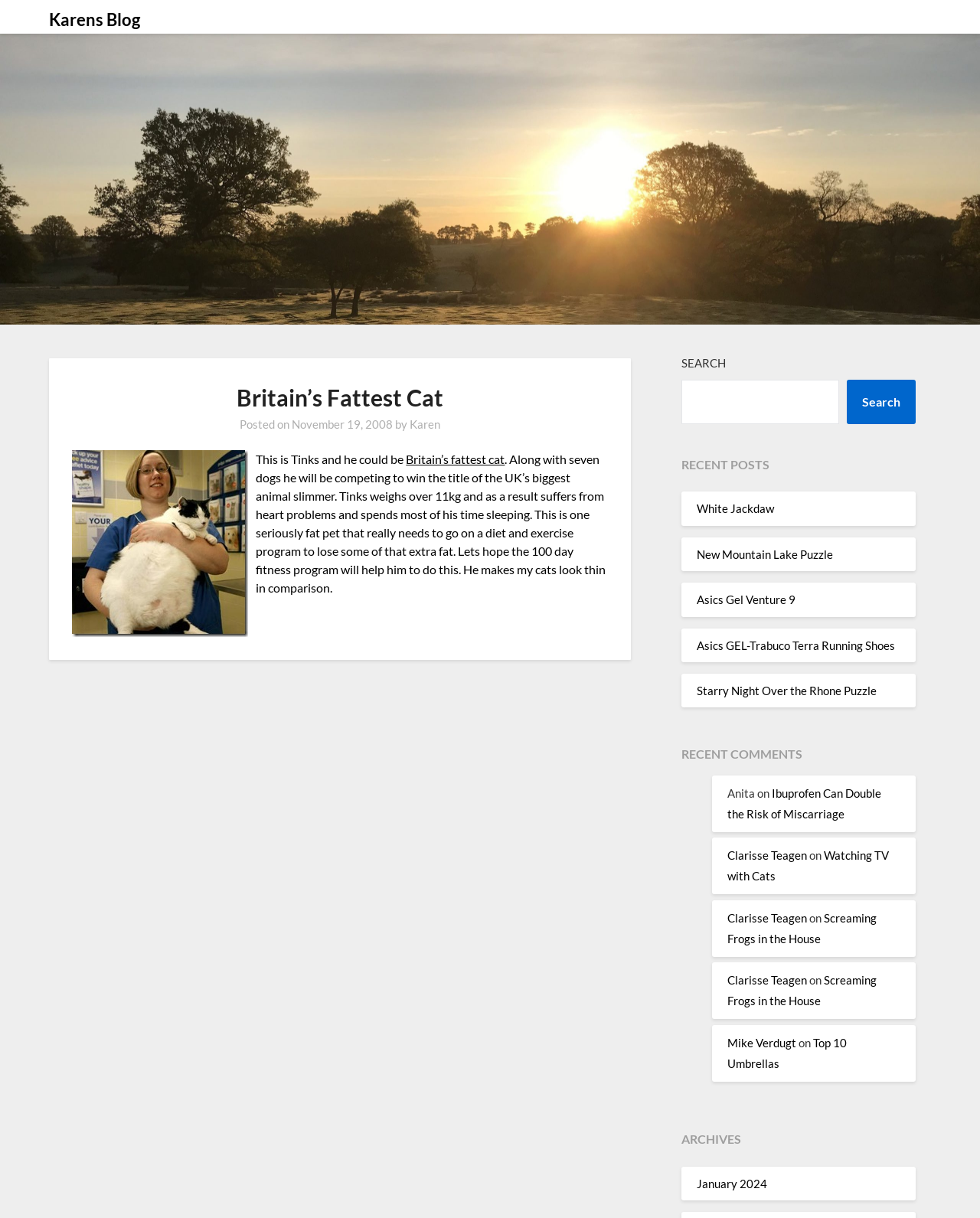Carefully examine the image and provide an in-depth answer to the question: What is the title of the blog?

The title of the blog is mentioned at the top of the webpage as 'Karen's Blog', which is also a link to the blog's homepage.